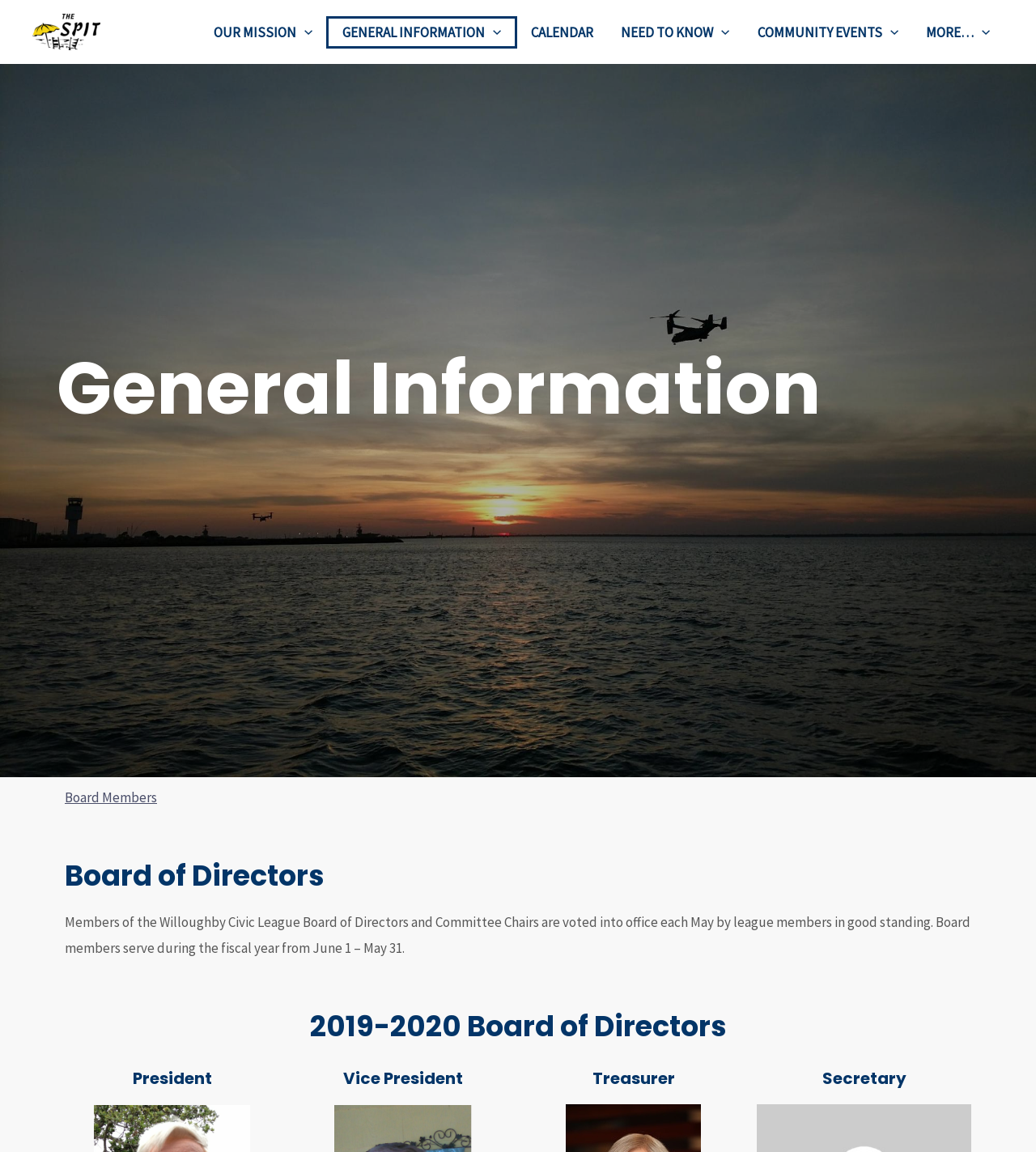Find the bounding box coordinates for the HTML element described as: "OUR MISSION". The coordinates should consist of four float values between 0 and 1, i.e., [left, top, right, bottom].

[0.193, 0.014, 0.315, 0.042]